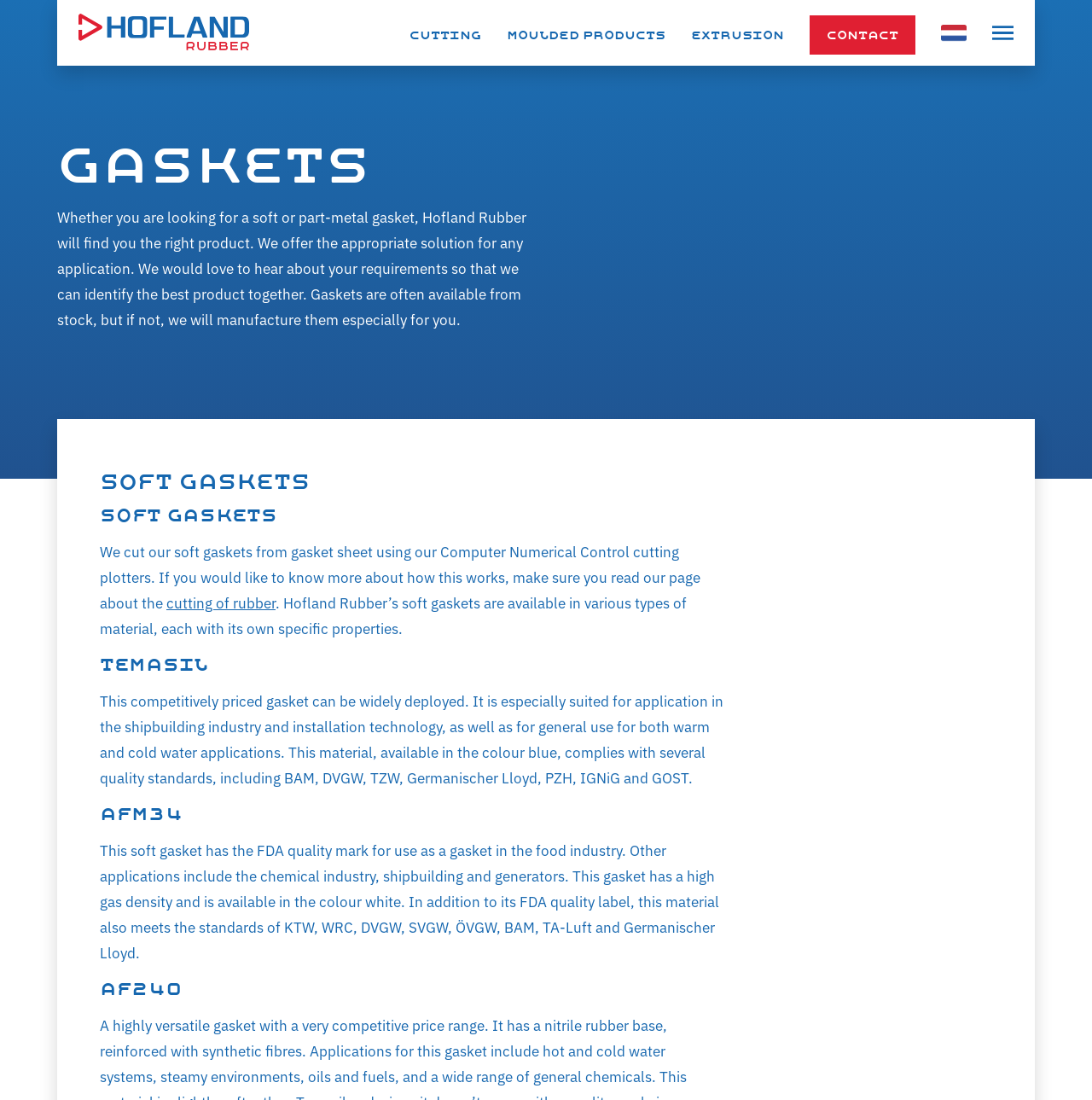Please identify the bounding box coordinates of the area I need to click to accomplish the following instruction: "Open the menu".

[0.909, 0.02, 0.928, 0.04]